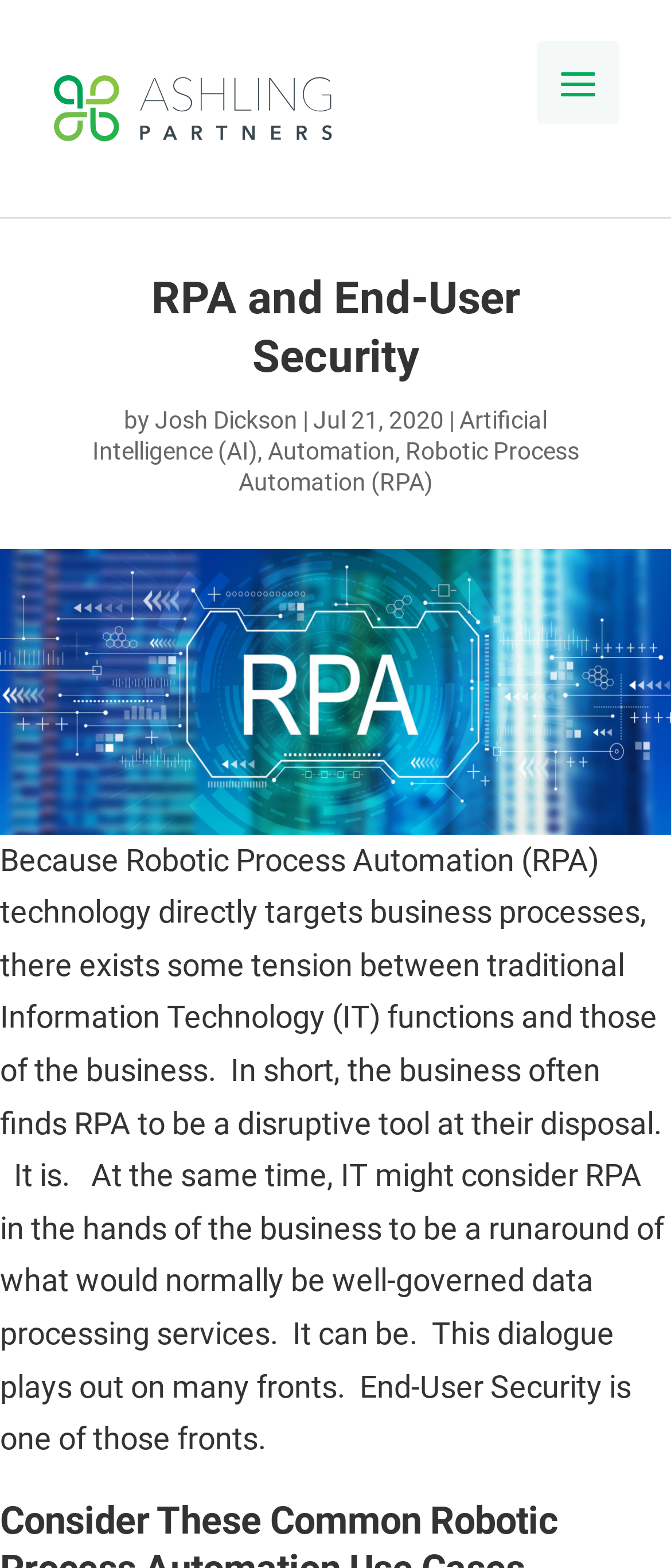Offer a meticulous caption that includes all visible features of the webpage.

The webpage is about Robotic Process Automation (RPA) technology and its relation to business processes and traditional Information Technology (IT) functions. At the top left of the page, there is a link and an image, likely a logo or a banner. Below this, there is a heading that reads "RPA and End-User Security". 

To the right of the heading, there is a byline that includes the author's name, "Josh Dickson", and the date "Jul 21, 2020". Below the byline, there are three links: "Artificial Intelligence (AI)", "Automation", and "Robotic Process Automation (RPA)". 

Taking up most of the page is a large block of text that discusses the tension between traditional IT functions and business processes when it comes to RPA technology. The text explains how RPA can be a disruptive tool for the business, but also a concern for IT in terms of data processing services. The text also mentions that End-User Security is one of the areas where this tension plays out.

At the top of the page, spanning the entire width, there is a large image that takes up about a quarter of the page's height.